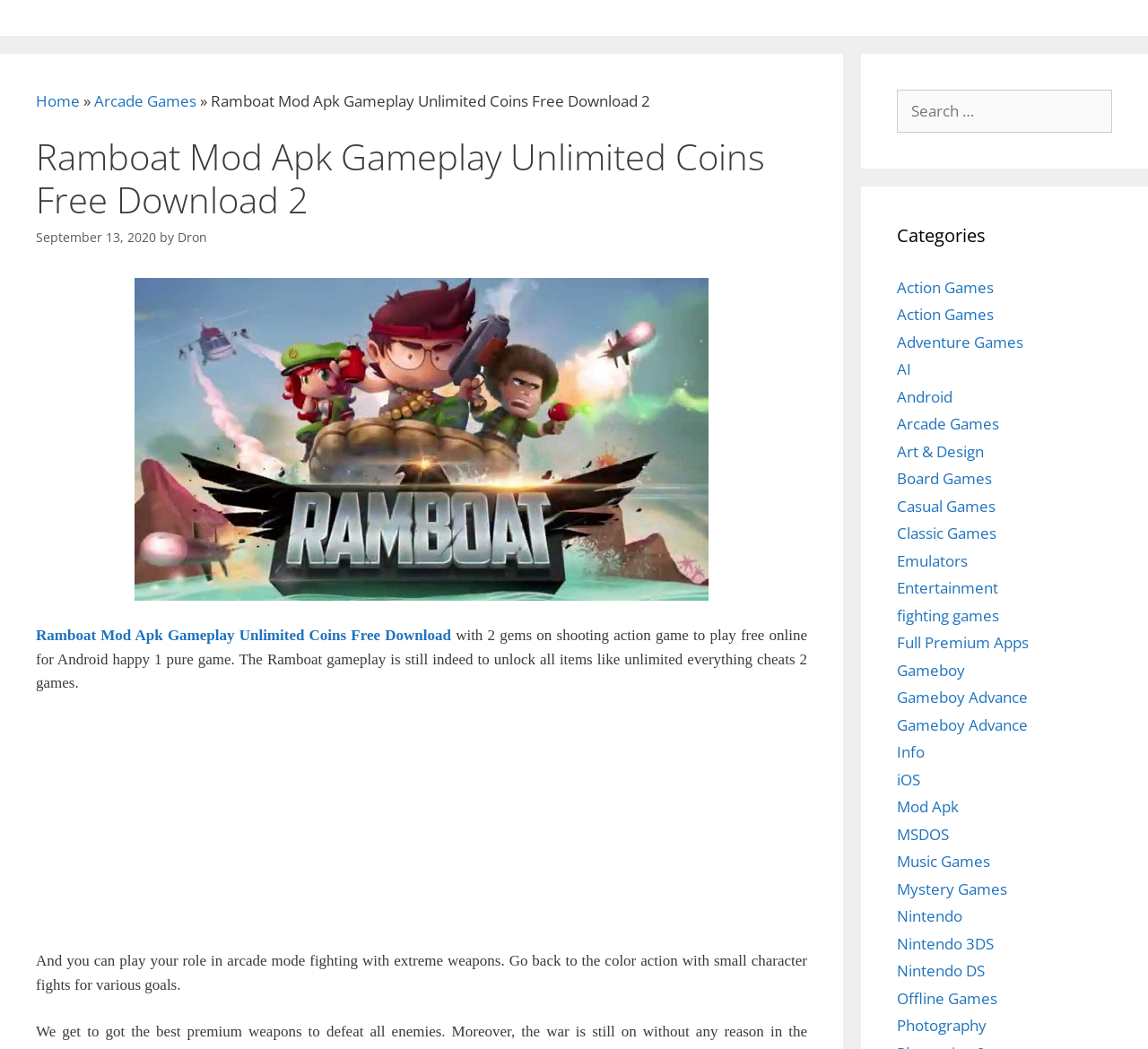Pinpoint the bounding box coordinates of the clickable element to carry out the following instruction: "Search for a game."

[0.781, 0.085, 0.969, 0.126]